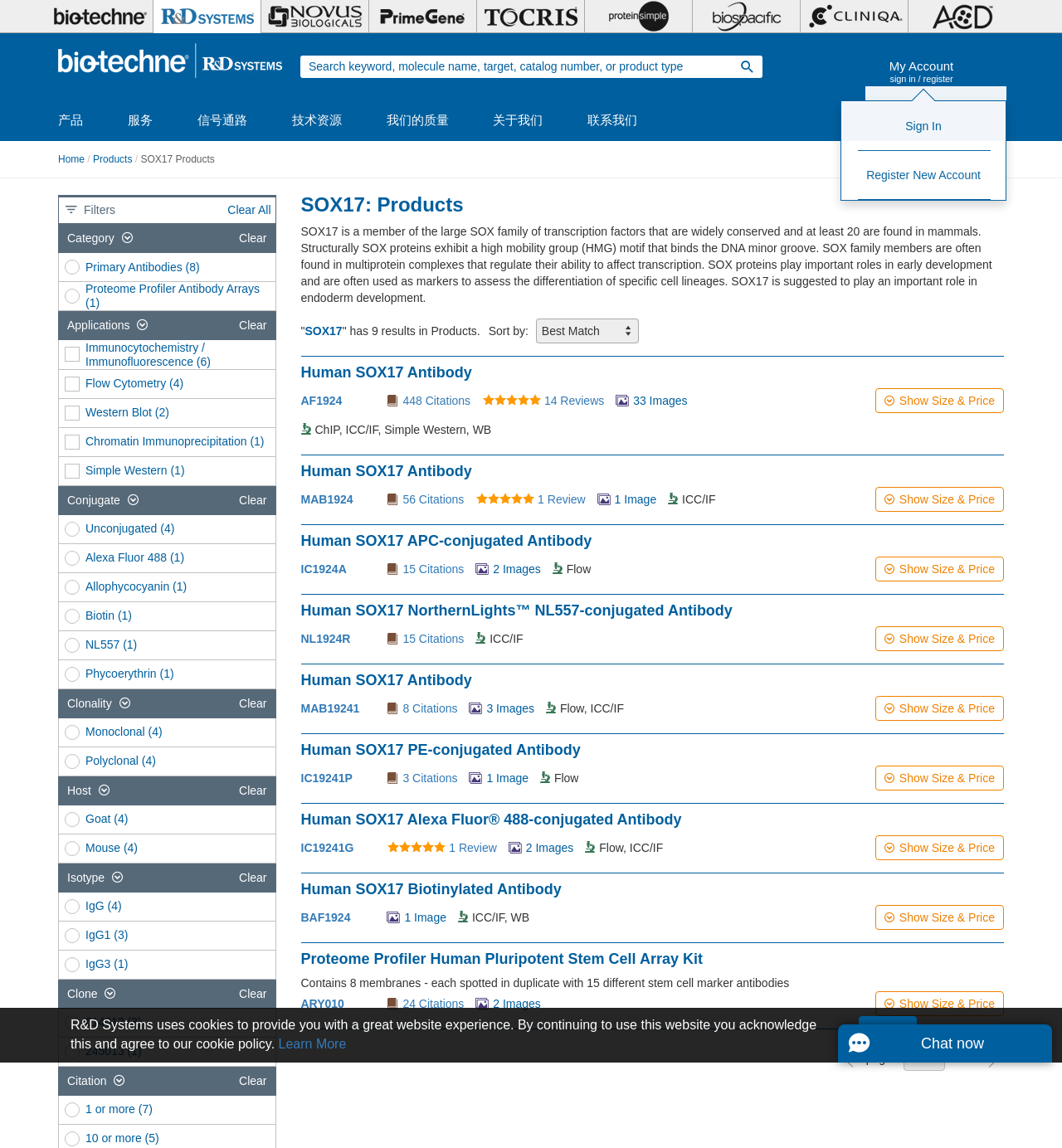Using the information in the image, could you please answer the following question in detail:
How many citations does the first product have?

I found the number of citations of the first product by looking at the table below the heading 'SOX17: Products', where I saw the text '448 Citations' under the 'Citations' column.